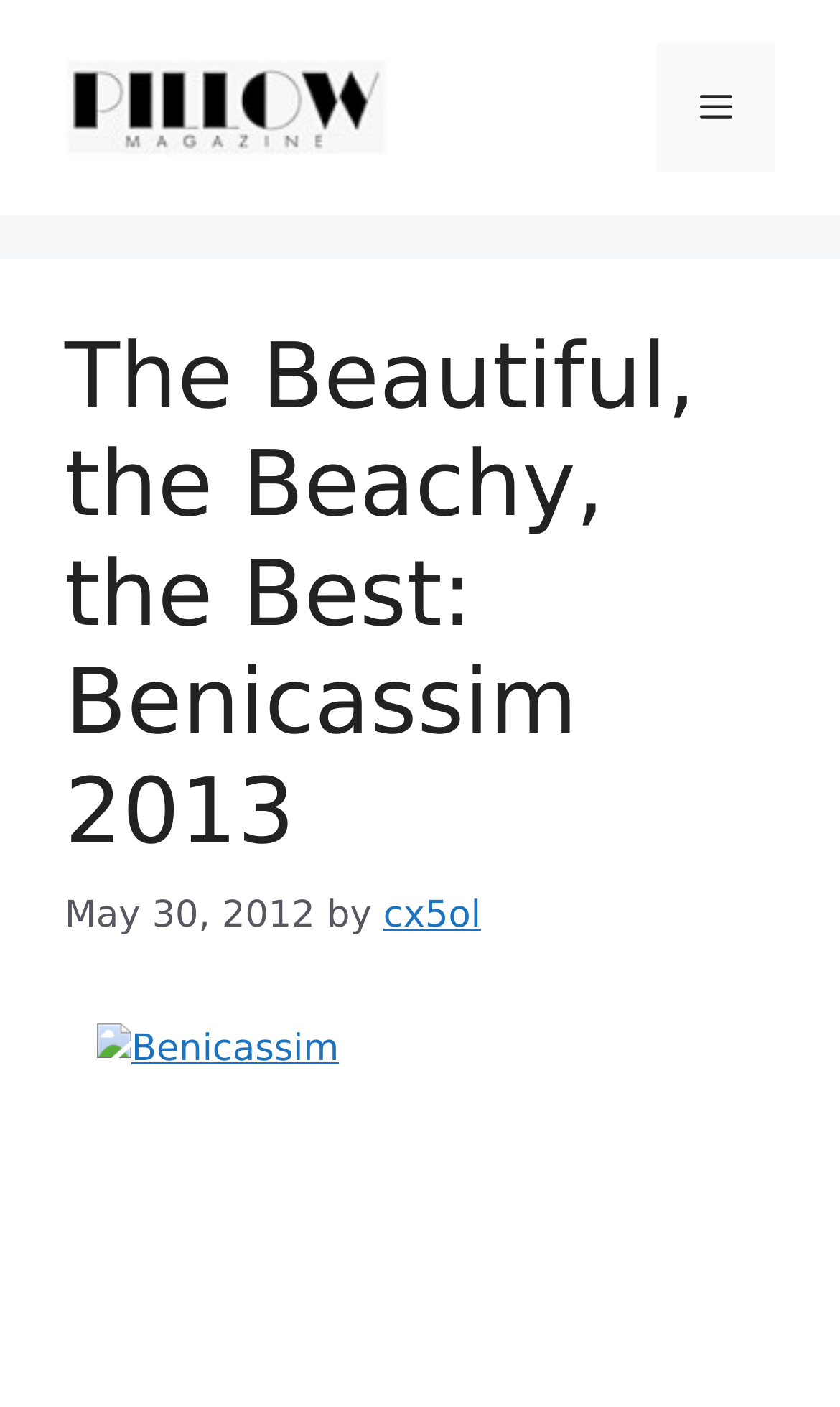Provide your answer in a single word or phrase: 
What is the name of the magazine?

Pillow Magazine